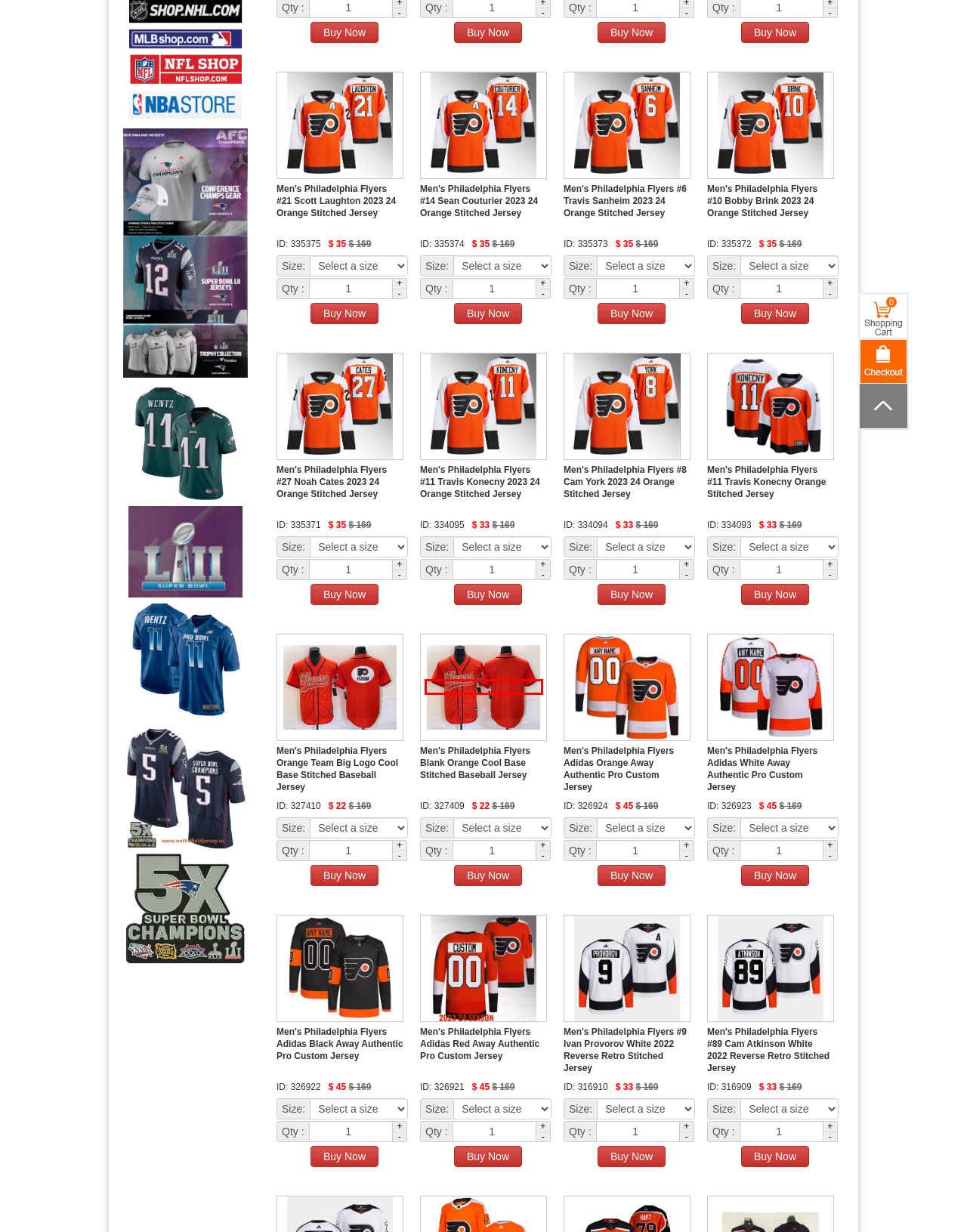Examine the screenshot of the webpage, which has a red bounding box around a UI element. Select the webpage description that best fits the new webpage after the element inside the red bounding box is clicked. Here are the choices:
A. Men's Philadelphia Flyers #21 Scott Laughton 2023 24 Orange Stitched Jersey
B. Men's Philadelphia Flyers #9 Ivan Provorov White 2022 Reverse Retro Stitched Jersey
C. Men's Philadelphia Flyers #27 Noah Cates 2023 24 Orange Stitched Jersey
D. Men's Philadelphia Flyers #6 Travis Sanheim 2023 24 Orange Stitched Jersey
E. Men's Philadelphia Flyers Blank Orange Cool Base Stitched Baseball Jersey
F. Men's Philadelphia Flyers #10 Bobby Brink 2023 24 Orange Stitched Jersey
G. Men's Philadelphia Flyers adidas White Away Authentic Pro Custom Jersey
H. Men's Philadelphia Flyers adidas Red Away Authentic Pro Custom Jersey

E